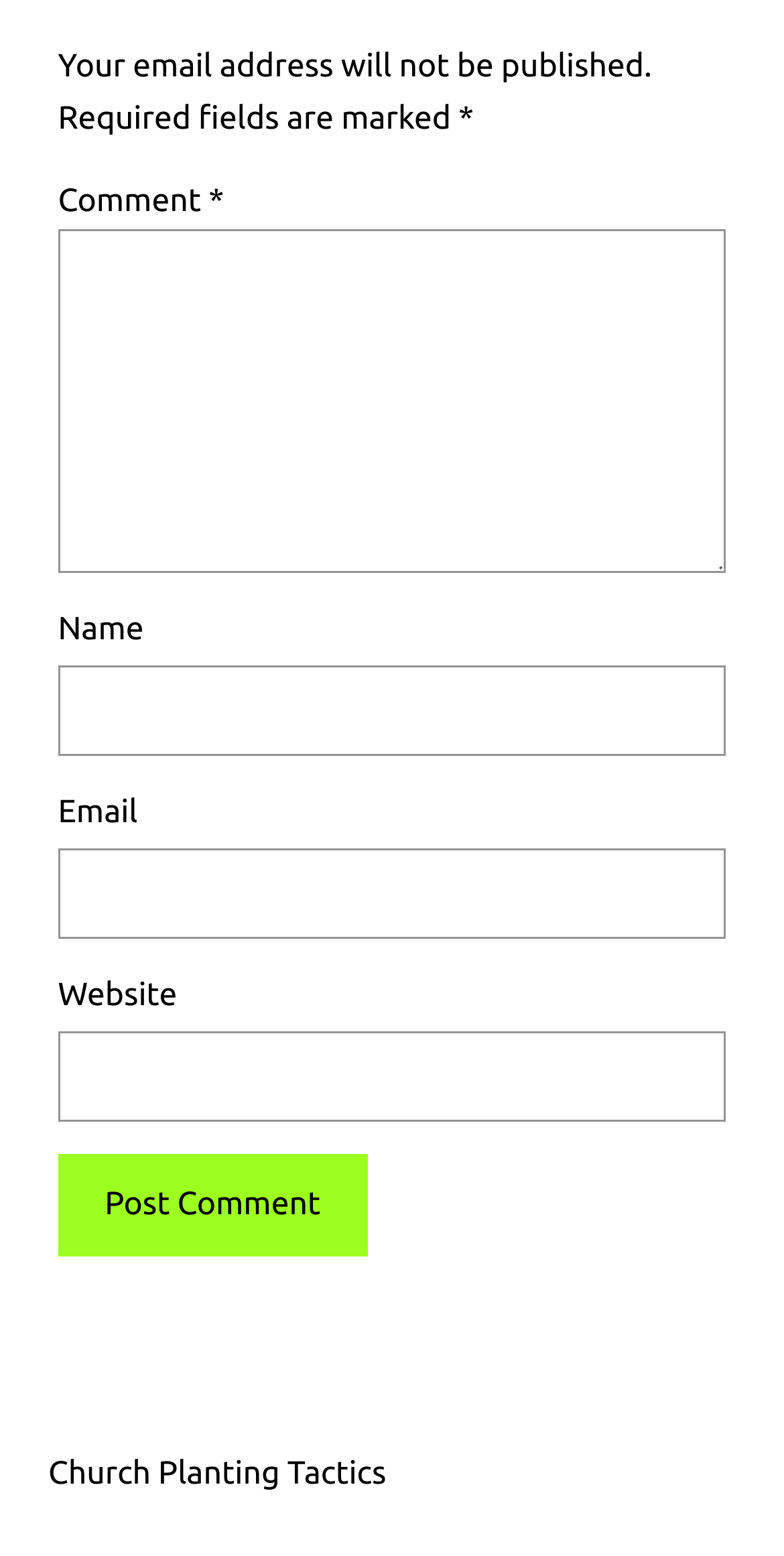What is the relationship between the asterisk symbol and the required fields?
Carefully analyze the image and provide a thorough answer to the question.

The asterisk symbol is placed next to the labels 'Comment' and 'Name', indicating that these fields are required to be filled out. This is a common convention used in forms to distinguish between required and optional fields.